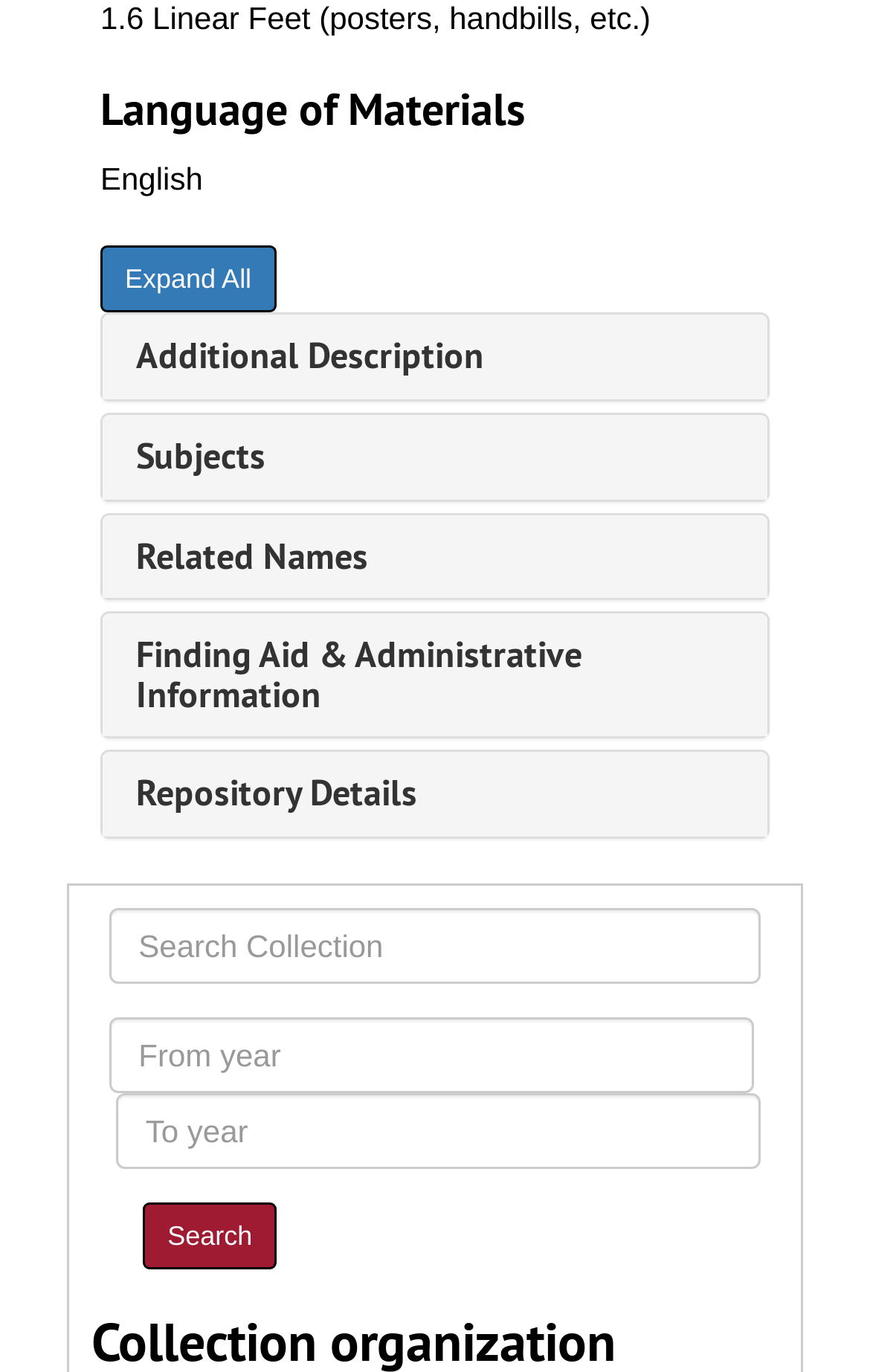Identify the bounding box coordinates of the element to click to follow this instruction: 'Expand all sections'. Ensure the coordinates are four float values between 0 and 1, provided as [left, top, right, bottom].

[0.115, 0.179, 0.317, 0.228]